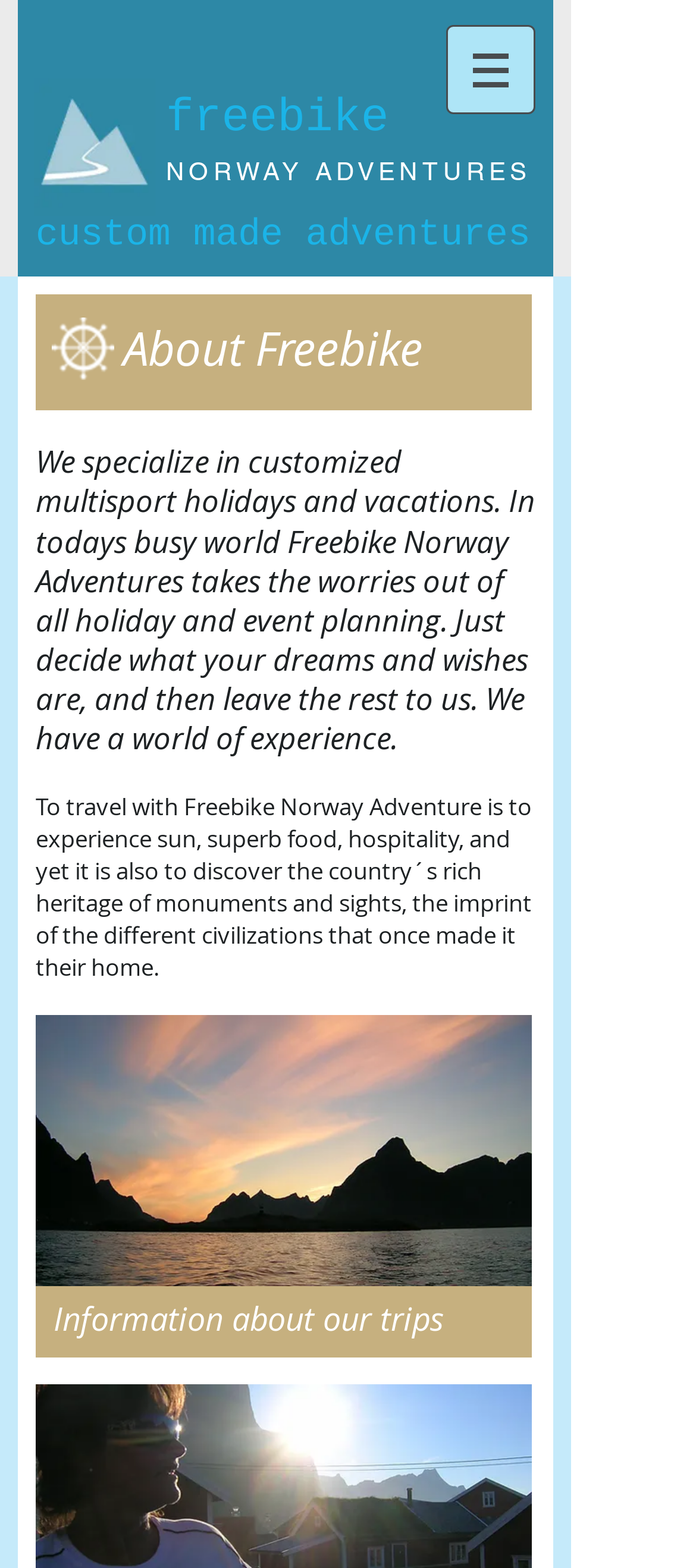Describe all the visual and textual components of the webpage comprehensively.

The webpage is about Freebike Norway Adventures, a company that specializes in customized multisport holidays and vacations in Norway. At the top left corner, there is a logo image, and to the right of it, there is a navigation menu labeled "Site". Below the logo, there is a heading "freebike" followed by a subheading "NORWAY ADVENTURES". 

On the left side of the page, there is a section with a heading "About Freebike" and a paragraph of text that describes the company's services, stating that they take care of all holiday and event planning, allowing customers to focus on their dreams and wishes. Below this paragraph, there is another paragraph that describes the experience of traveling with Freebike Norway Adventure, highlighting the country's rich heritage, monuments, and sights.

On the same left side, there is a button labeled "Information about our trips" with an associated image, which is likely a call-to-action to learn more about the company's trip offerings. The button is positioned below the descriptive paragraphs.